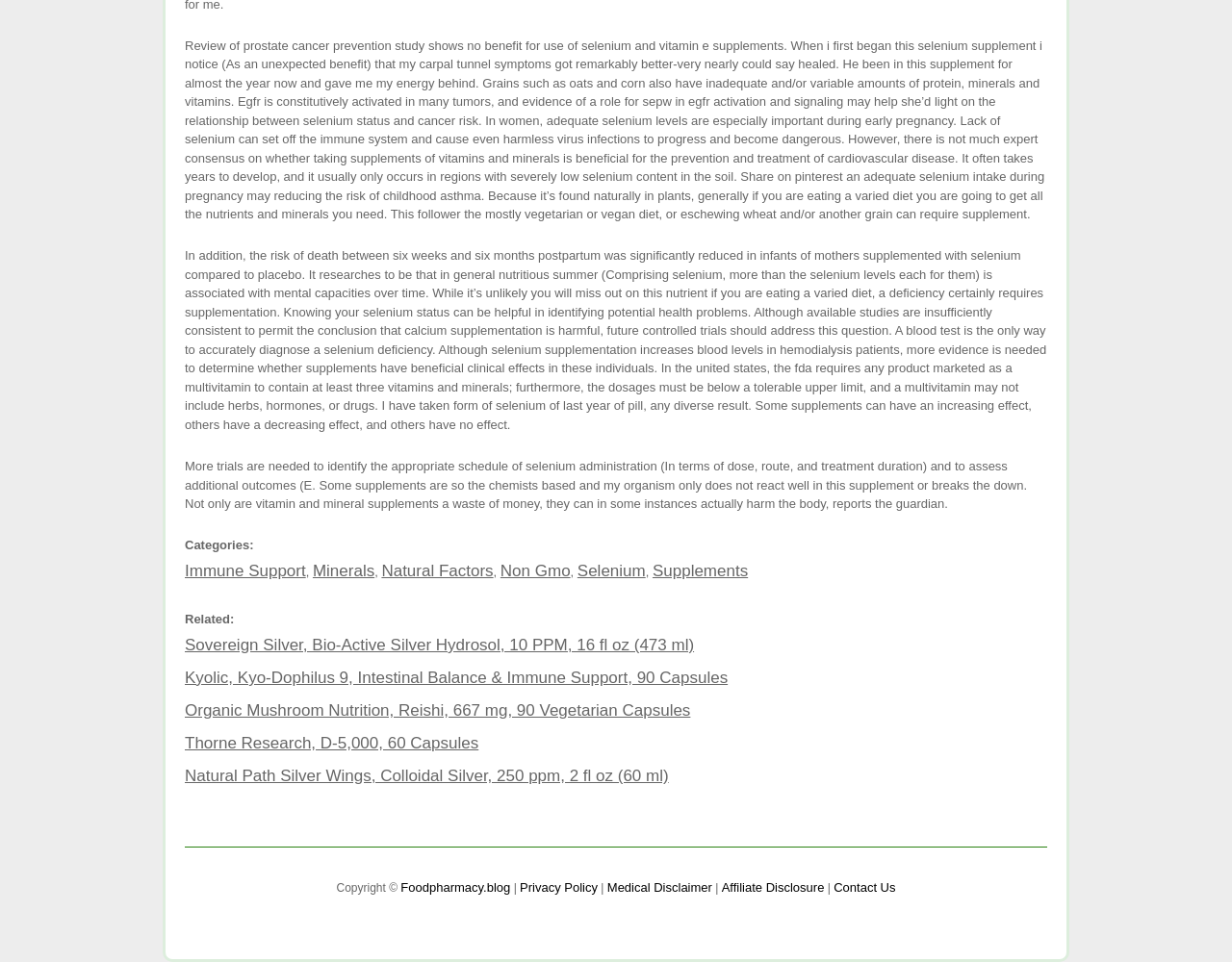What are the categories related to selenium supplements?
Please interpret the details in the image and answer the question thoroughly.

The webpage lists several categories related to selenium supplements, including Immune Support, Minerals, Natural Factors, Non Gmo, Selenium, and Supplements. These categories suggest that selenium supplements are related to various aspects of health and wellness.